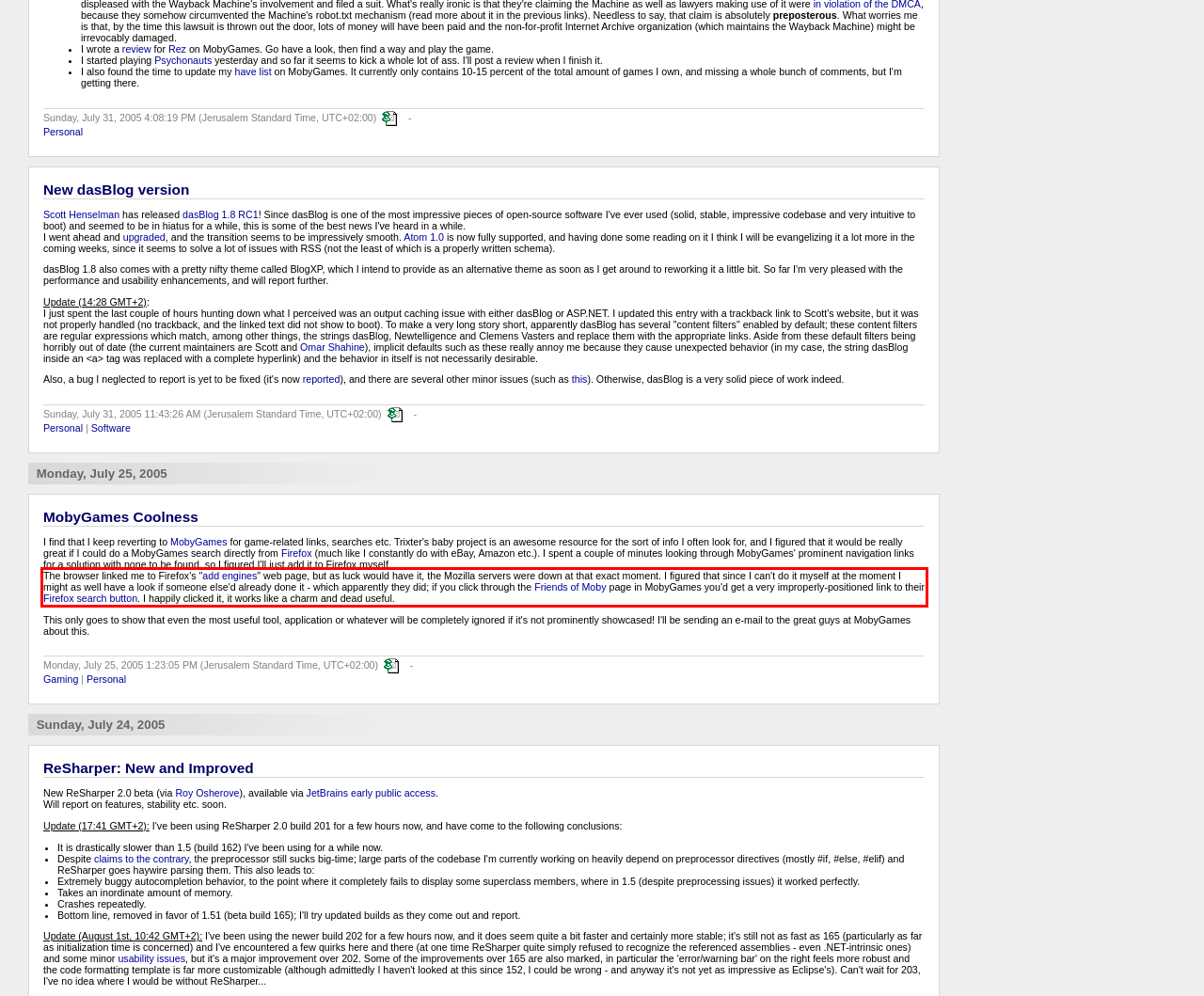Please analyze the provided webpage screenshot and perform OCR to extract the text content from the red rectangle bounding box.

The browser linked me to Firefox's "add engines" web page, but as luck would have it, the Mozilla servers were down at that exact moment. I figured that since I can't do it myself at the moment I might as well have a look if someone else'd already done it - which apparently they did; if you click through the Friends of Moby page in MobyGames you'd get a very improperly-positioned link to their Firefox search button. I happily clicked it, it works like a charm and dead useful.